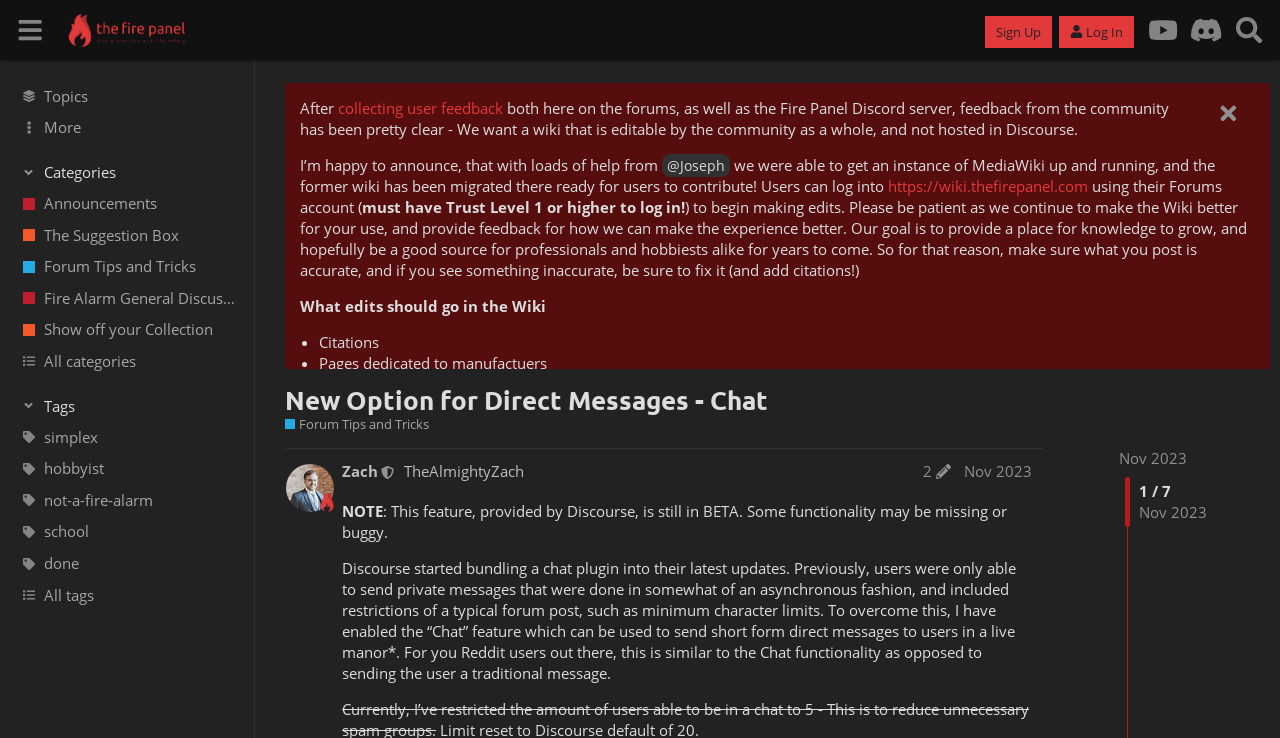What should not be posted in the wiki?
Using the visual information, respond with a single word or phrase.

Questions, hobby-related posts, etc.